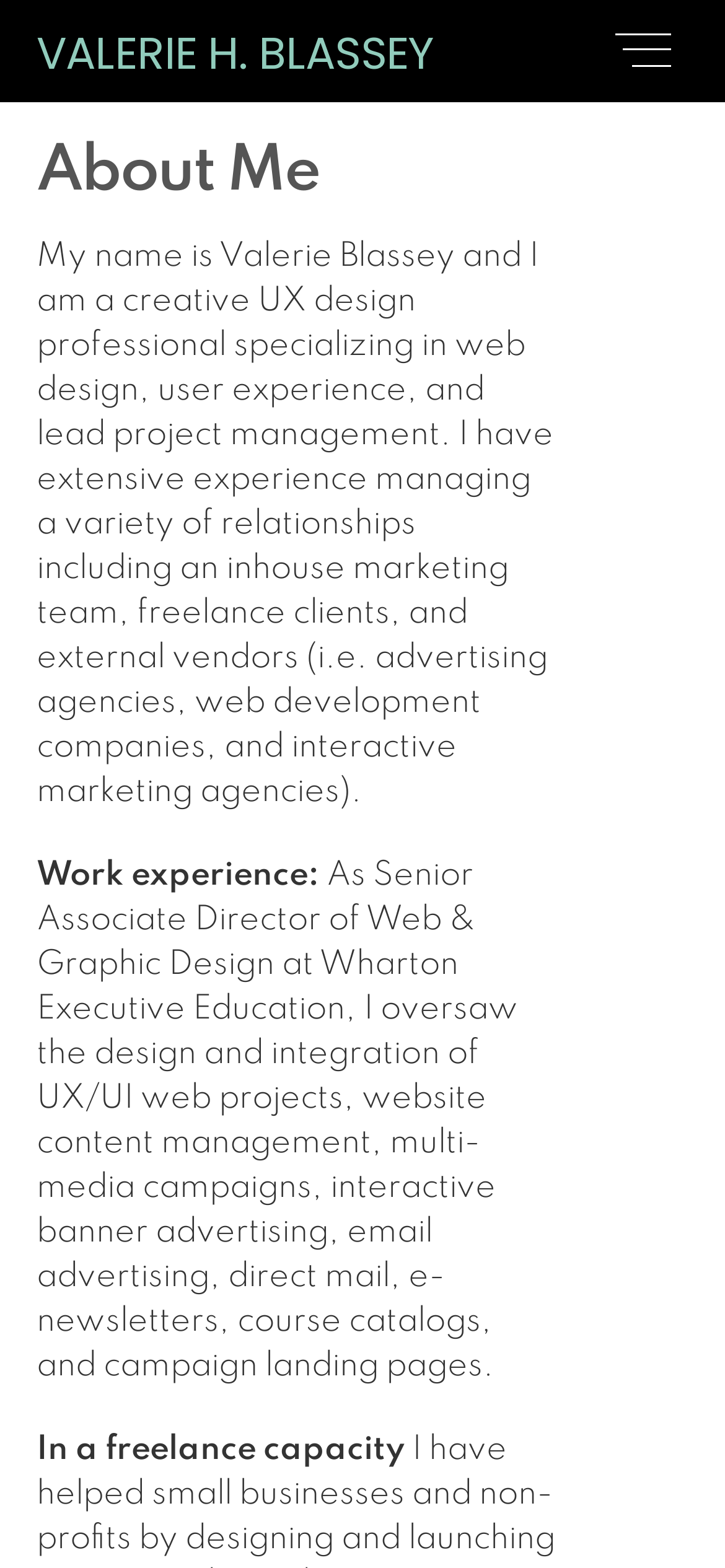Using the information shown in the image, answer the question with as much detail as possible: What is Valerie Blassey's profession?

Based on the webpage content, Valerie Blassey is a creative professional specializing in project management, web design, graphic design, exhibit design, and photography.